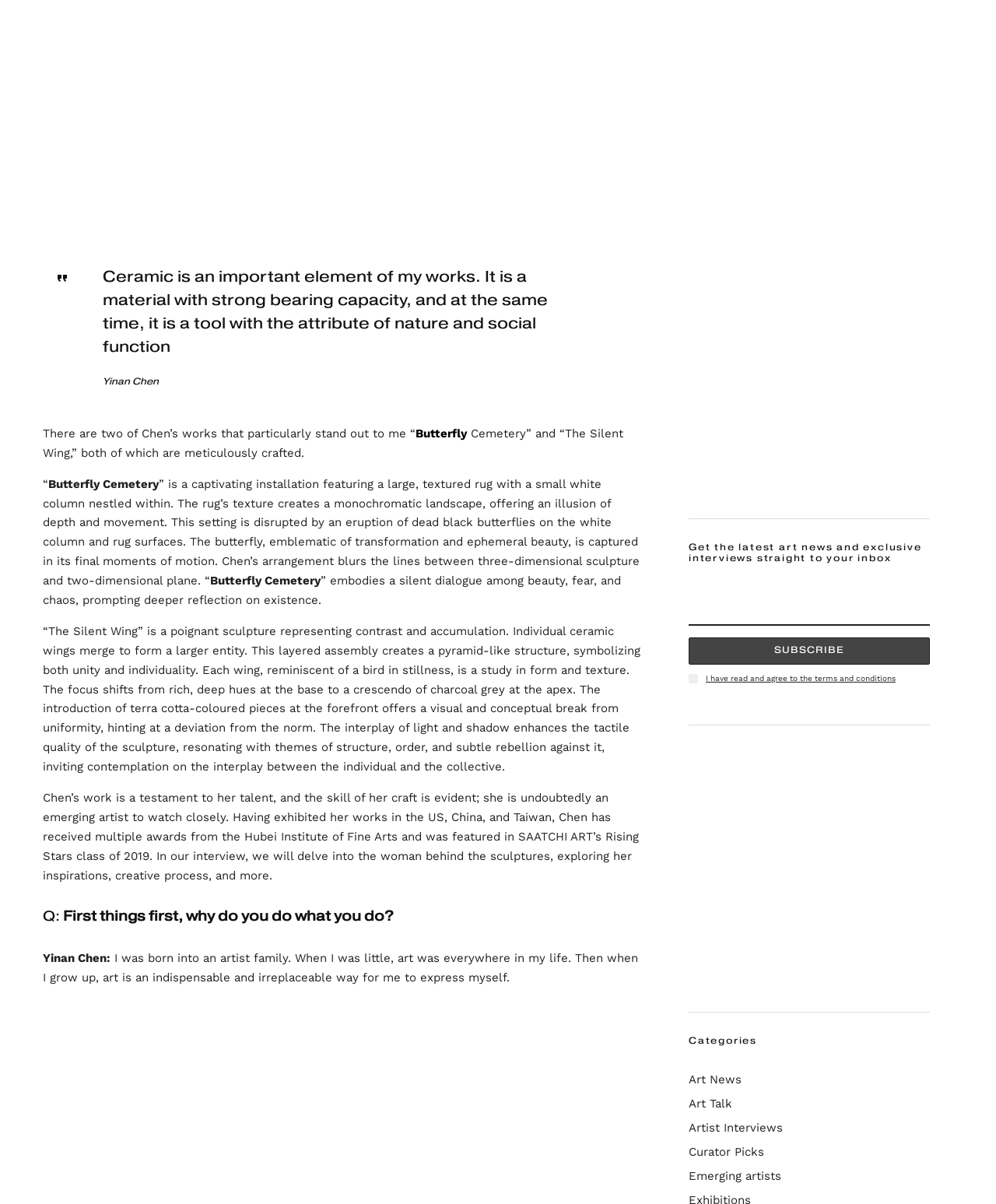Determine the coordinates of the bounding box that should be clicked to complete the instruction: "Read more about Yinan Chen's work". The coordinates should be represented by four float numbers between 0 and 1: [left, top, right, bottom].

[0.103, 0.313, 0.159, 0.321]